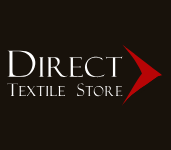Provide a one-word or short-phrase response to the question:
What does the stylized red arrow in the logo suggest?

Forward movement